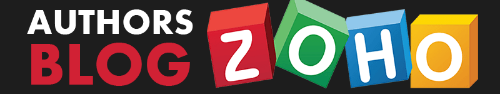Provide your answer in one word or a succinct phrase for the question: 
What is the focus of the 'AuthorsBlog'?

Product reviews